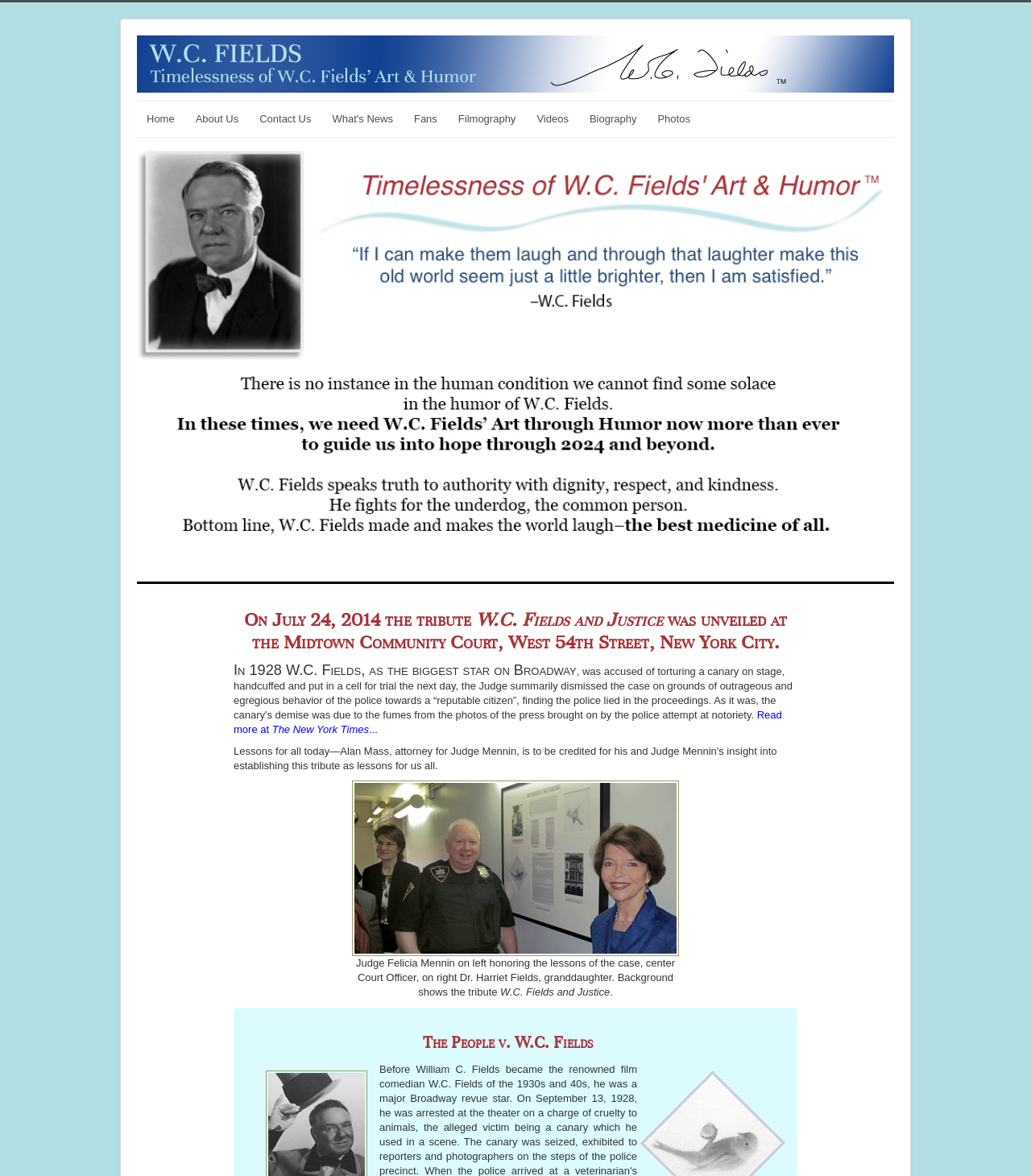Give the bounding box coordinates for the element described as: "Contact Us".

[0.242, 0.091, 0.311, 0.112]